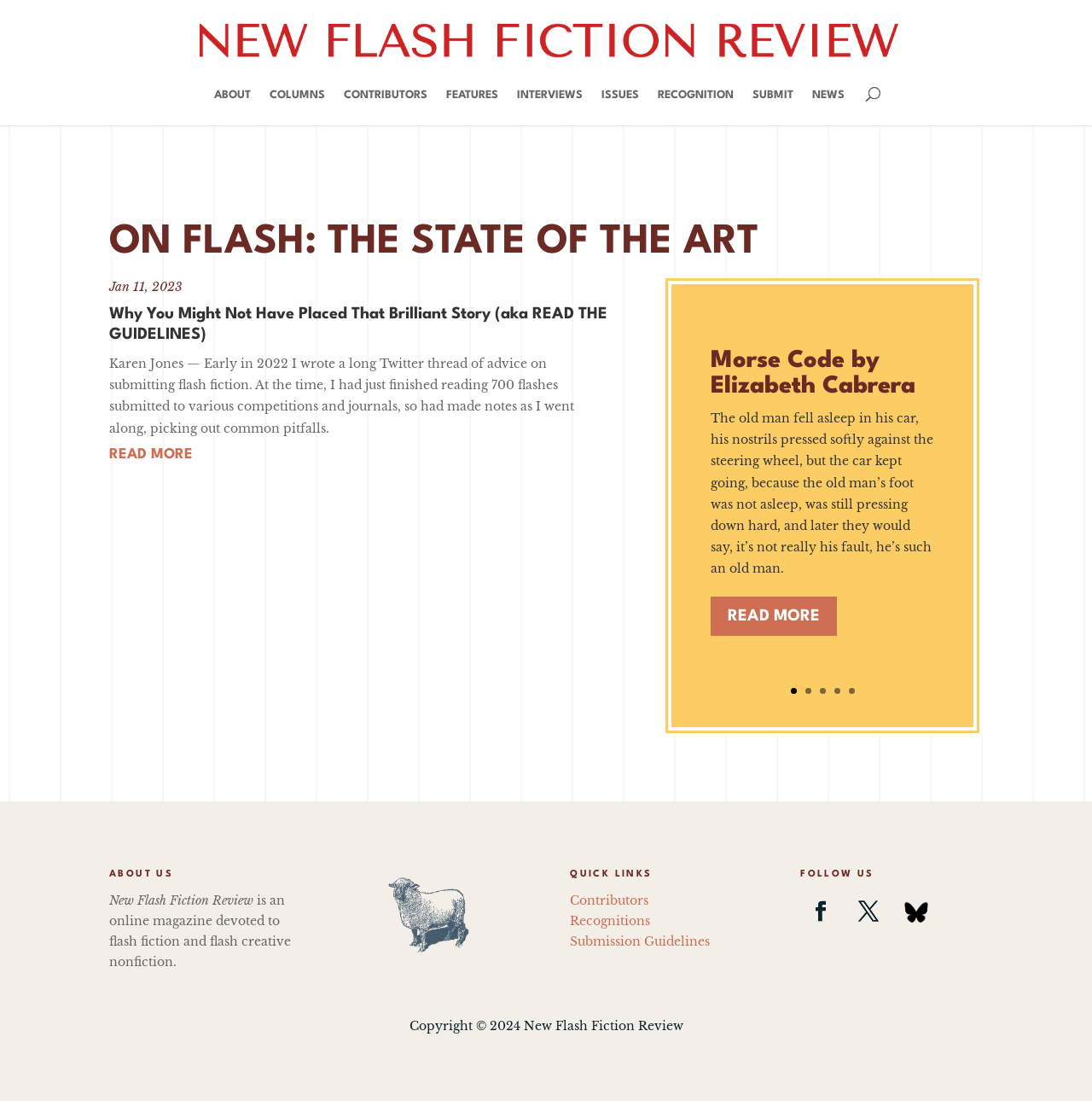Specify the bounding box coordinates of the area to click in order to follow the given instruction: "Visit the website 'www.hkyo.net'."

None